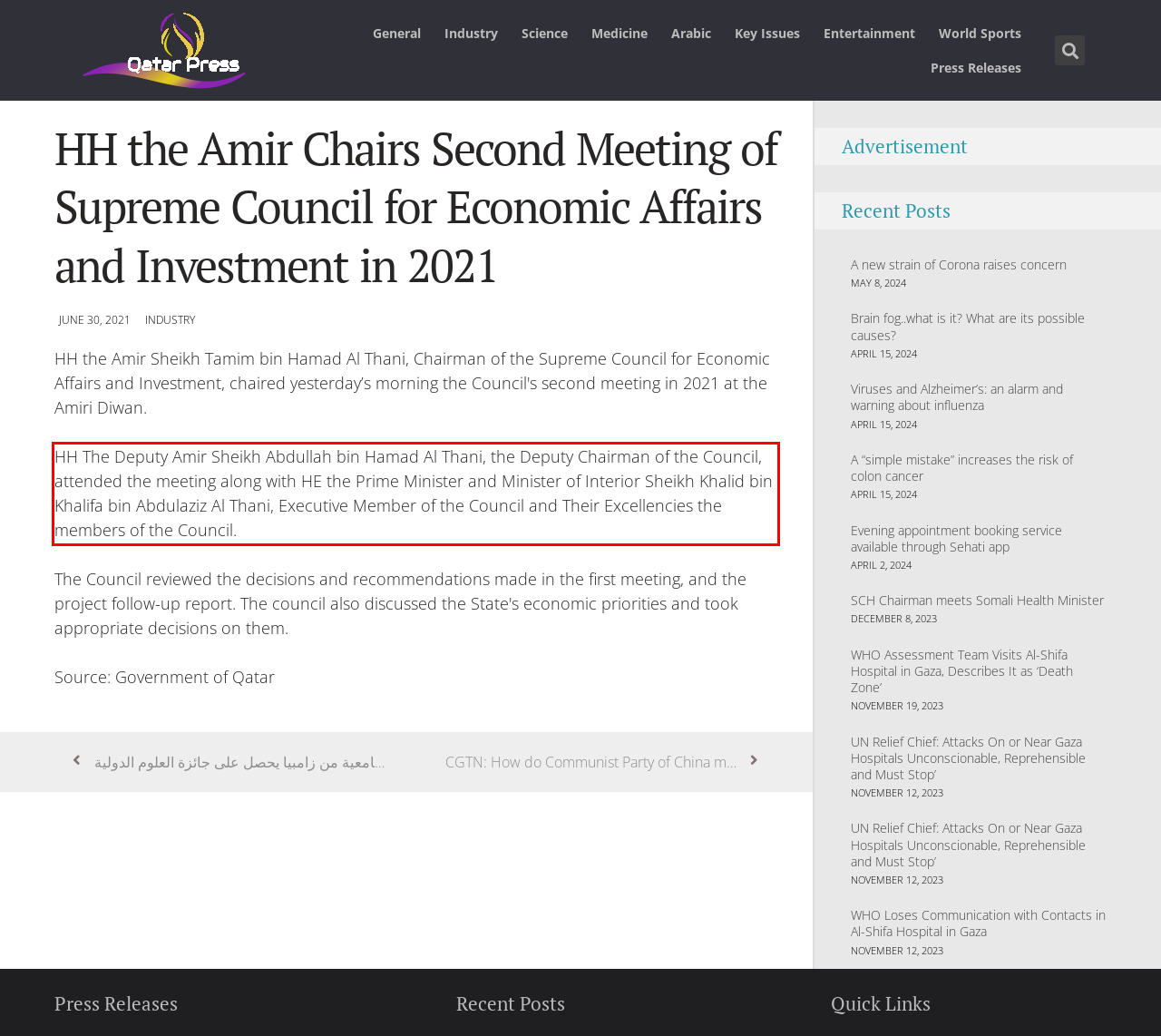Within the screenshot of the webpage, locate the red bounding box and use OCR to identify and provide the text content inside it.

HH The Deputy Amir Sheikh Abdullah bin Hamad Al Thani, the Deputy Chairman of the Council, attended the meeting along with HE the Prime Minister and Minister of Interior Sheikh Khalid bin Khalifa bin Abdulaziz Al Thani, Executive Member of the Council and Their Excellencies the members of the Council.